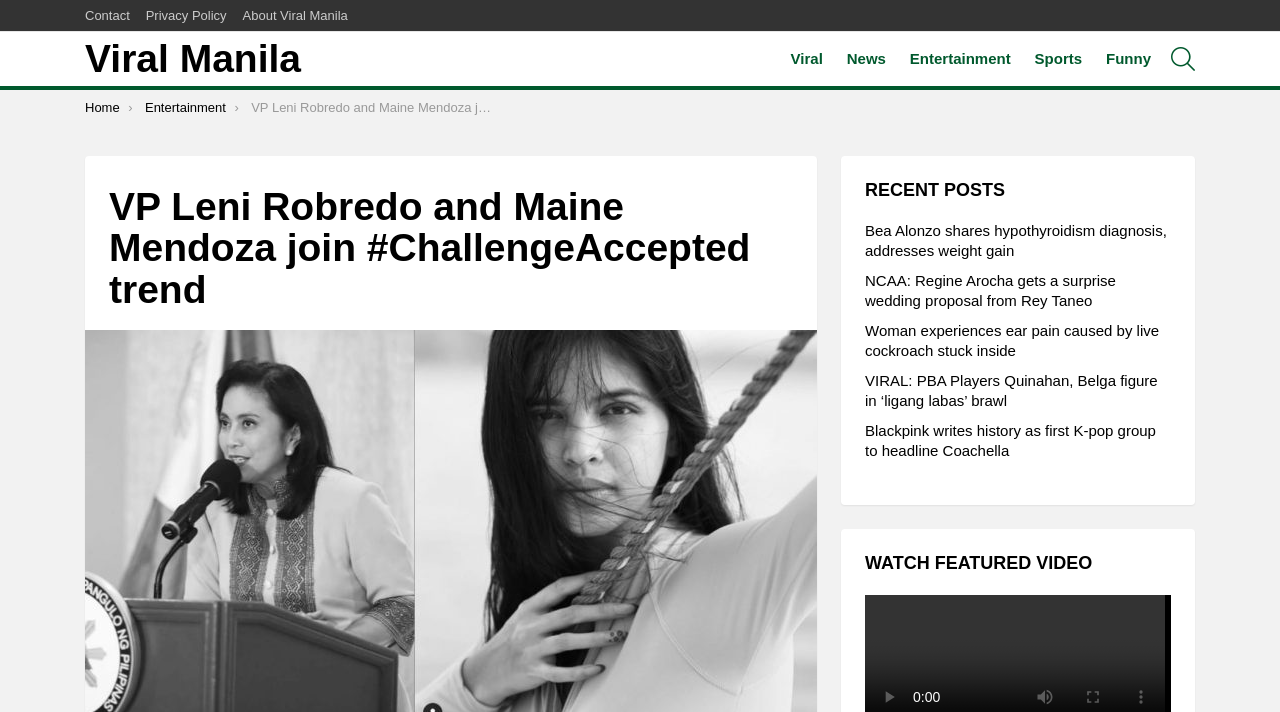Using the element description: "Viral", determine the bounding box coordinates for the specified UI element. The coordinates should be four float numbers between 0 and 1, [left, top, right, bottom].

[0.61, 0.062, 0.651, 0.104]